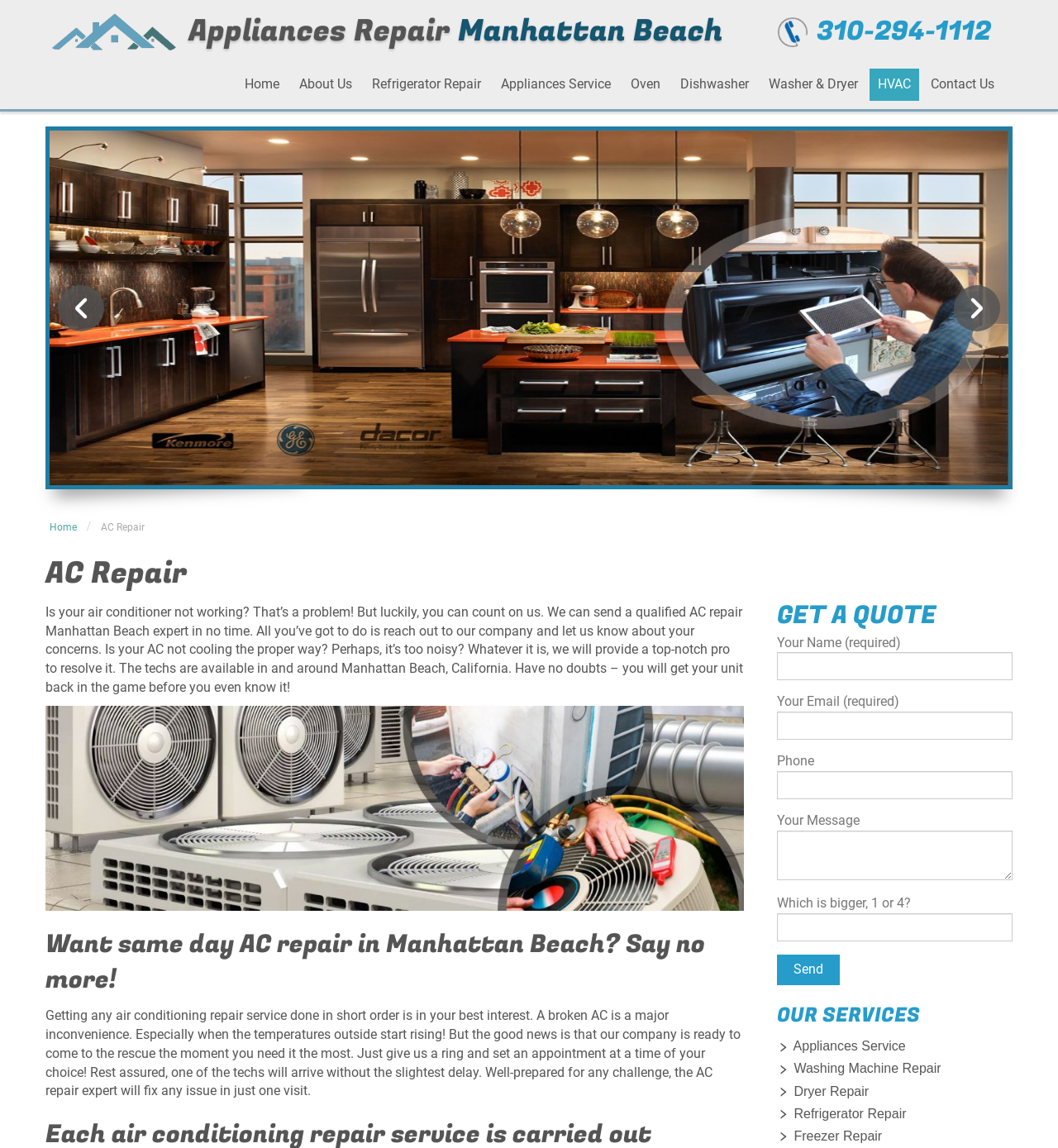Bounding box coordinates are specified in the format (top-left x, top-left y, bottom-right x, bottom-right y). All values are floating point numbers bounded between 0 and 1. Please provide the bounding box coordinate of the region this sentence describes: Washing Machine Repair

[0.734, 0.92, 0.957, 0.944]